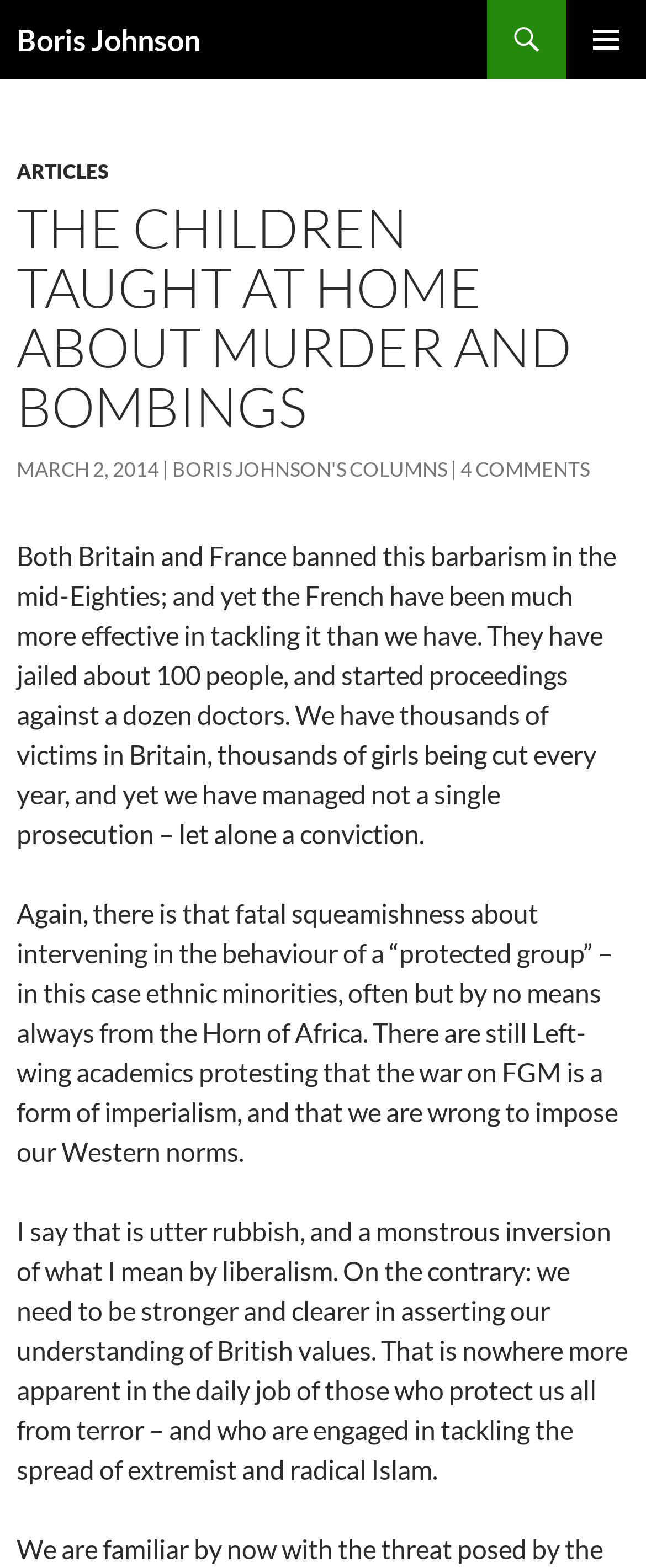Determine the bounding box for the UI element as described: "March 2, 2014". The coordinates should be represented as four float numbers between 0 and 1, formatted as [left, top, right, bottom].

[0.026, 0.291, 0.246, 0.307]